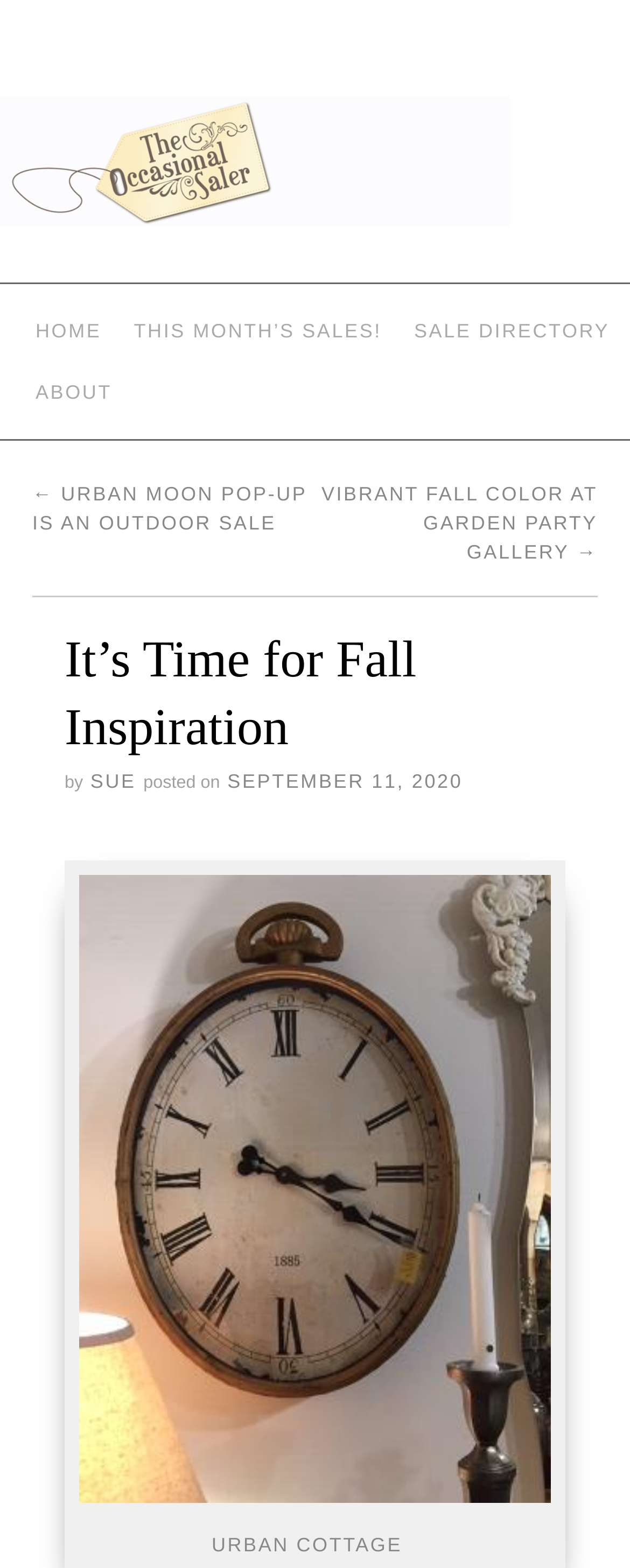Please specify the bounding box coordinates for the clickable region that will help you carry out the instruction: "read about the author".

[0.143, 0.491, 0.216, 0.505]